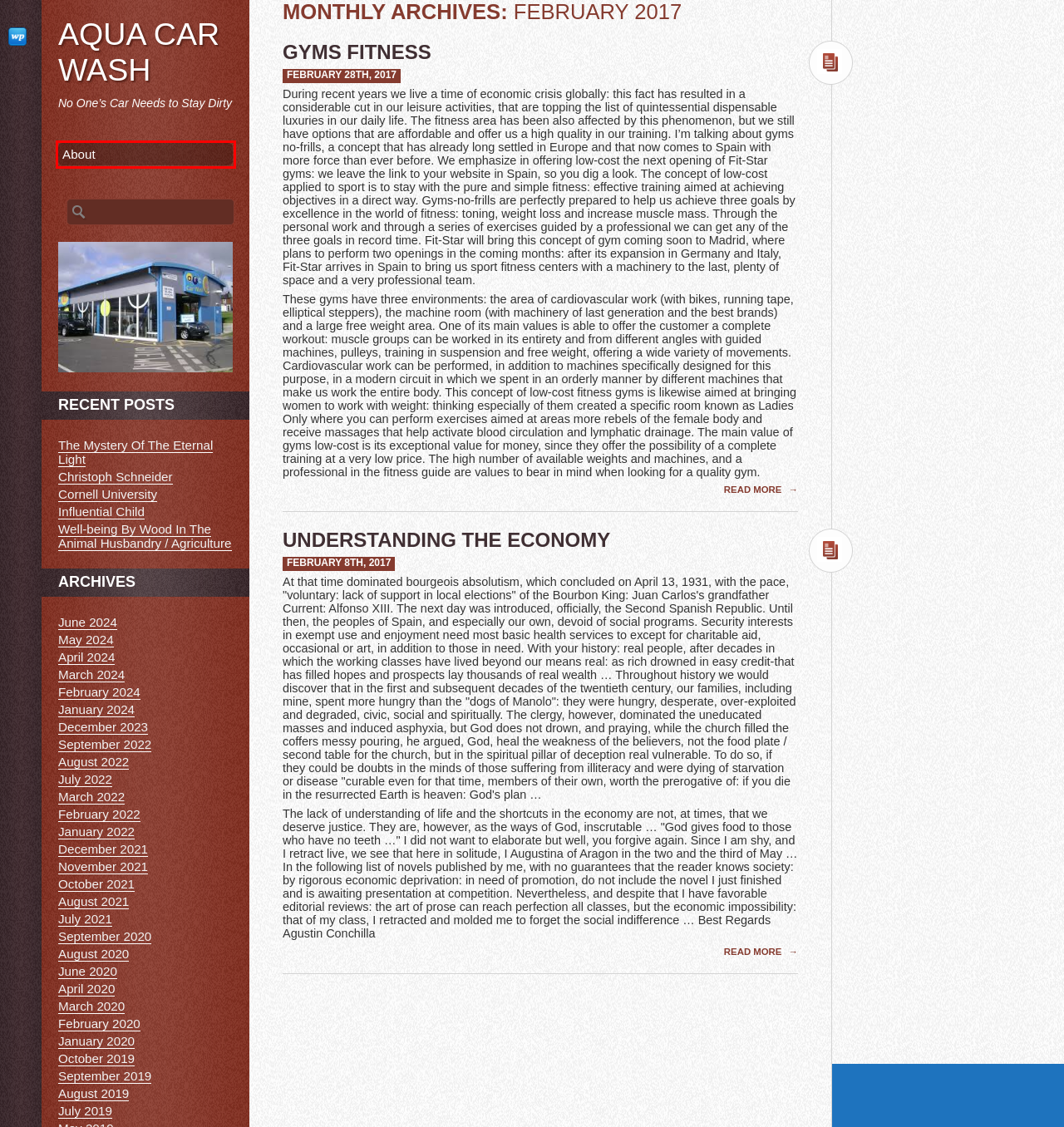Provided is a screenshot of a webpage with a red bounding box around an element. Select the most accurate webpage description for the page that appears after clicking the highlighted element. Here are the candidates:
A. August  –  2021  –
B. The Mystery Of The Eternal Light  –
C. April  –  2024  –
D. Christoph Schneider  –
E. July  –  2022  –
F. February  –  2020  –
G. About  –
H. December  –  2023  –

G